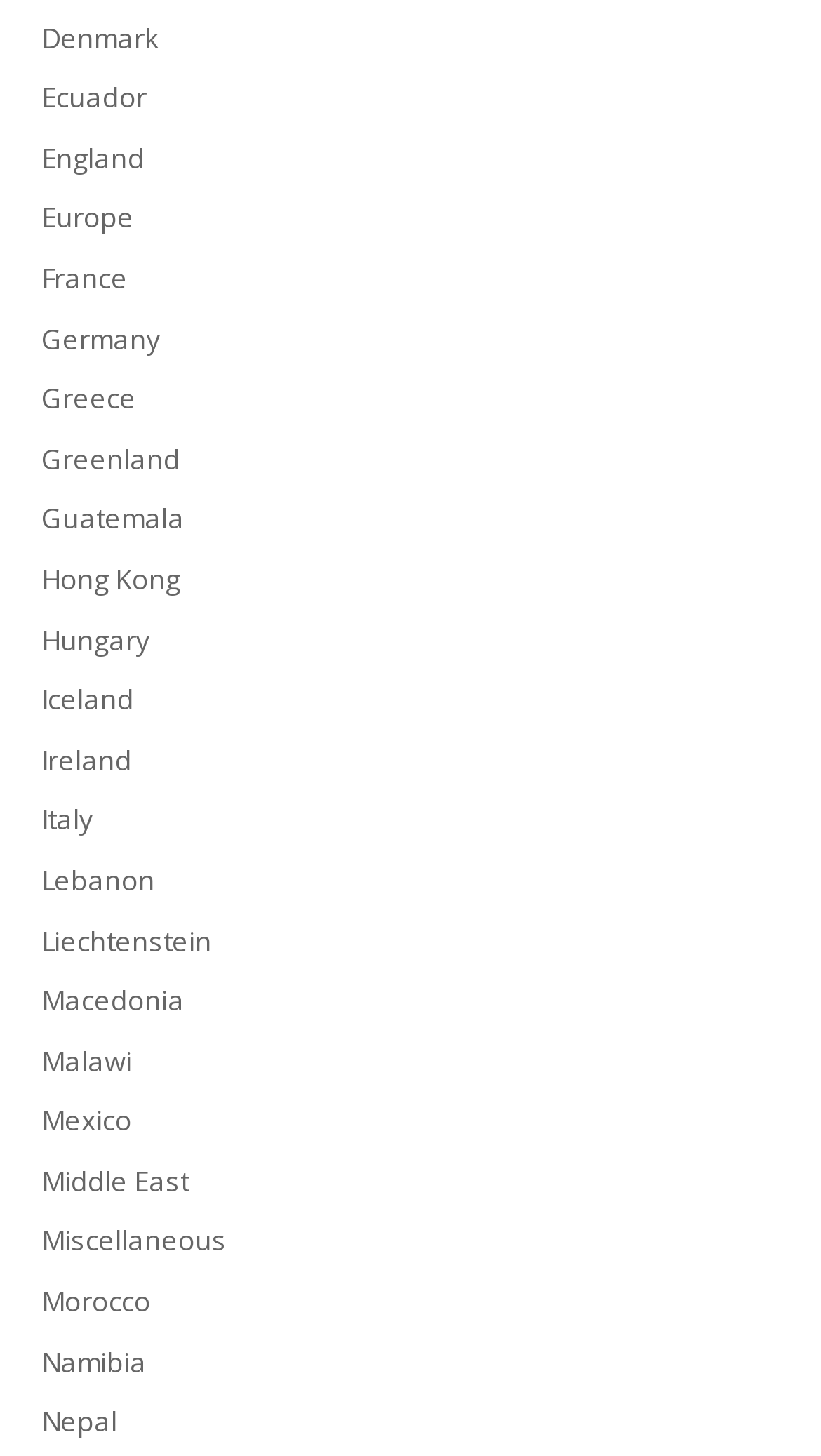What countries are listed on the webpage?
Look at the image and answer the question with a single word or phrase.

Multiple countries